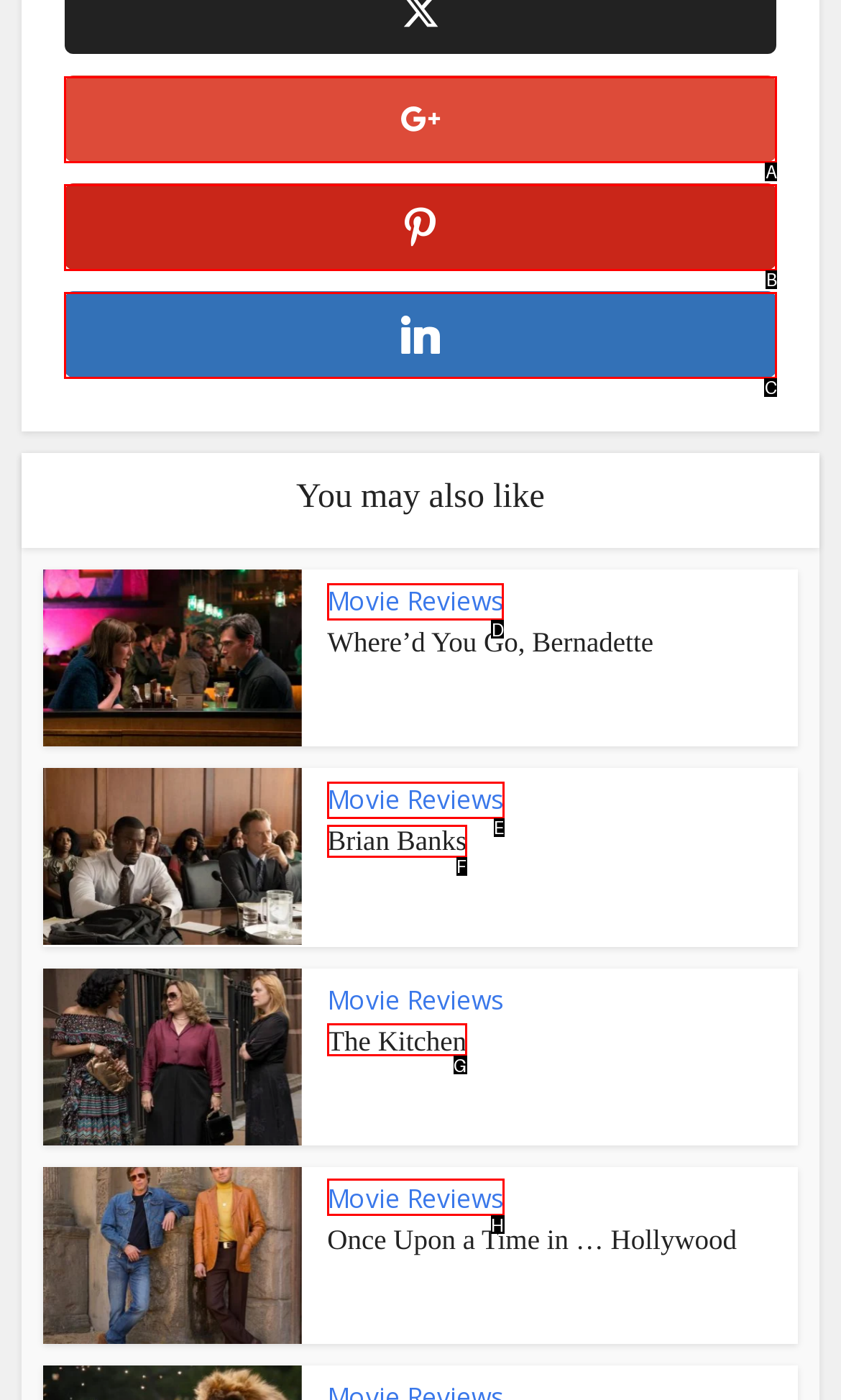Point out the specific HTML element to click to complete this task: Browse 'Movie Reviews' Reply with the letter of the chosen option.

D